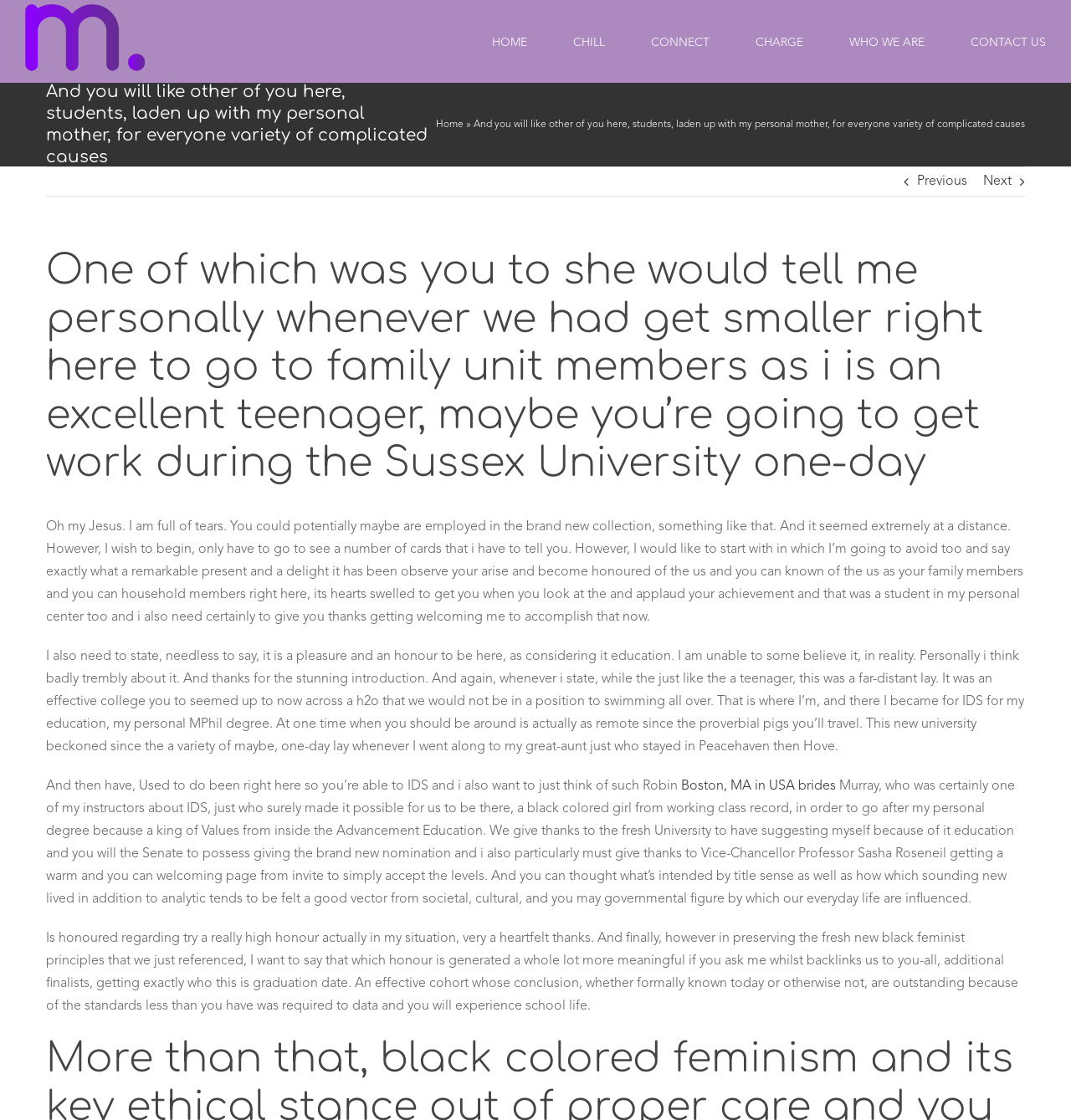Identify the webpage's primary heading and generate its text.

And you will like other of you here, students, laden up with my personal mother, for everyone variety of complicated causes